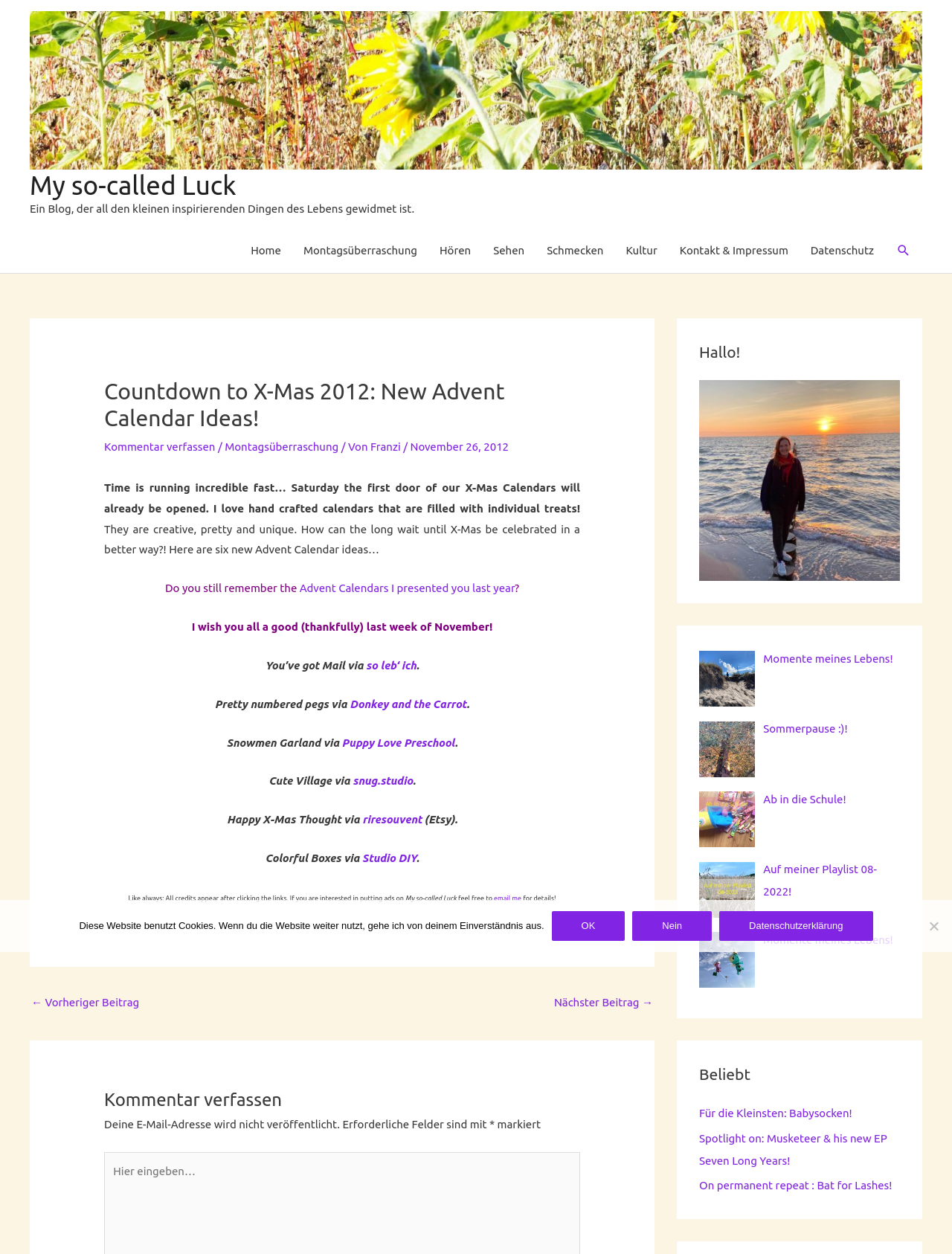Select the bounding box coordinates of the element I need to click to carry out the following instruction: "Click on the 'Home' link".

[0.252, 0.182, 0.307, 0.218]